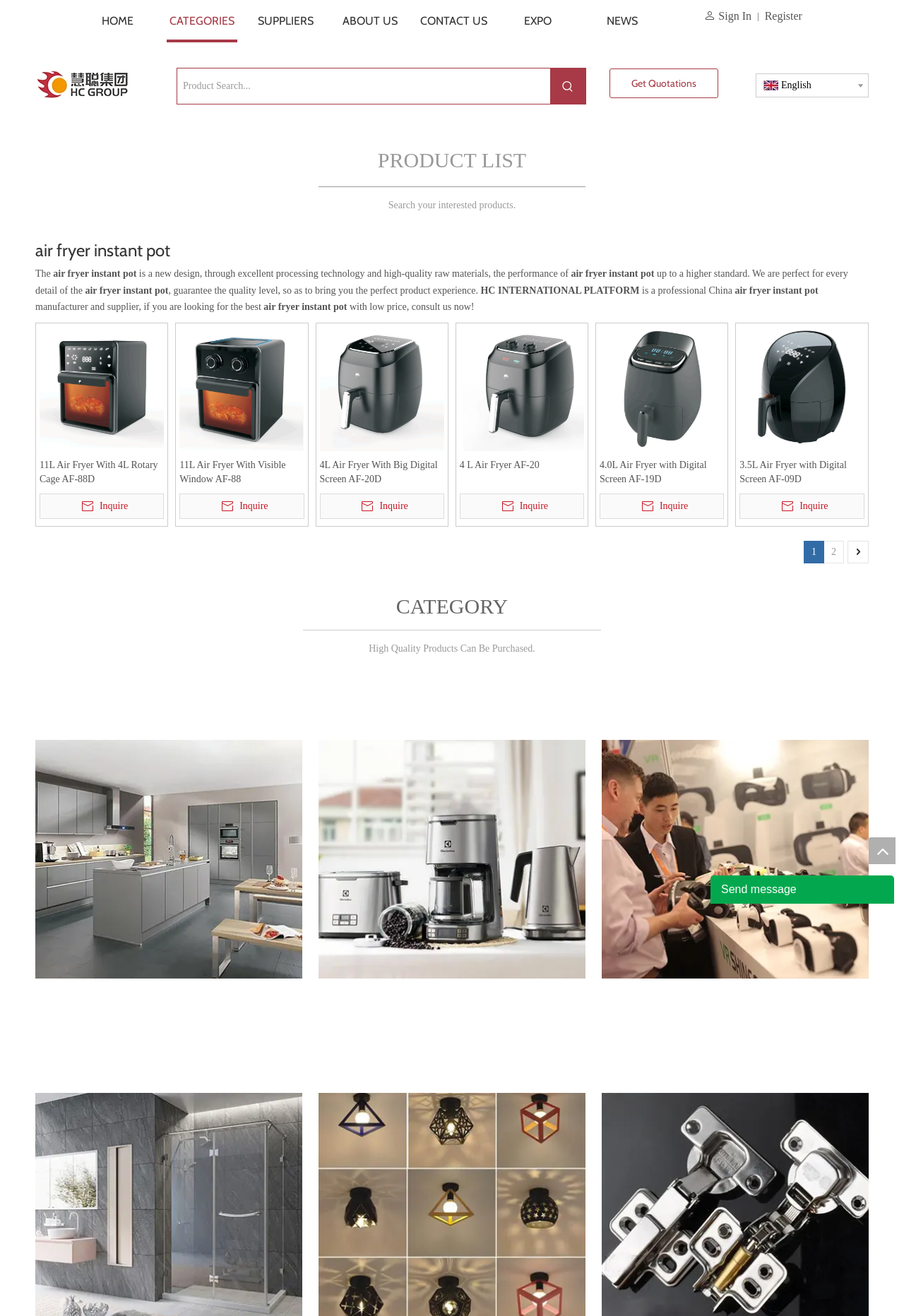Respond to the question below with a single word or phrase:
What is the function of the 'Sign In' and 'Register' links?

To access user accounts